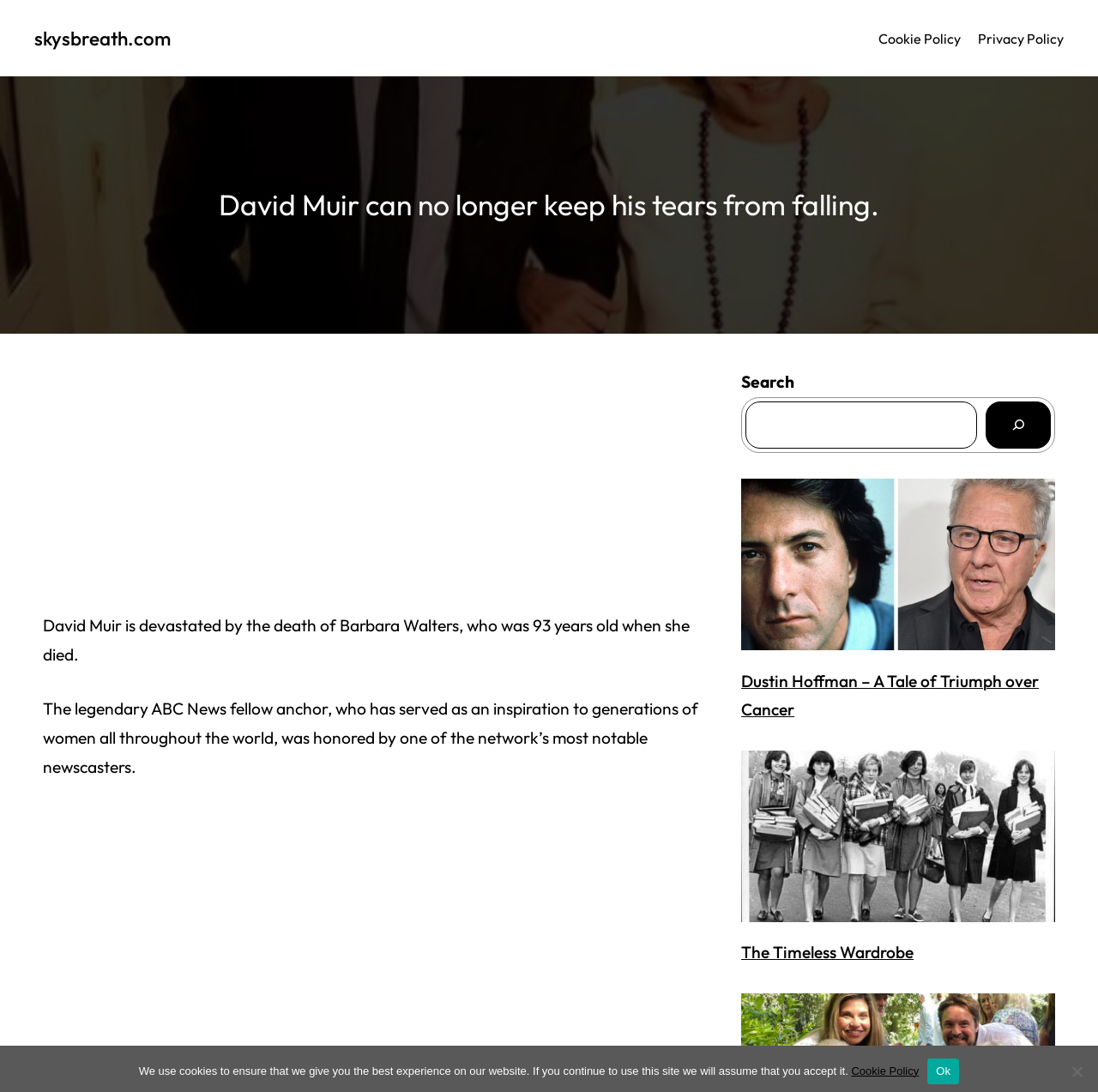Identify the bounding box coordinates for the element that needs to be clicked to fulfill this instruction: "read the article about Dustin Hoffman". Provide the coordinates in the format of four float numbers between 0 and 1: [left, top, right, bottom].

[0.675, 0.439, 0.961, 0.596]